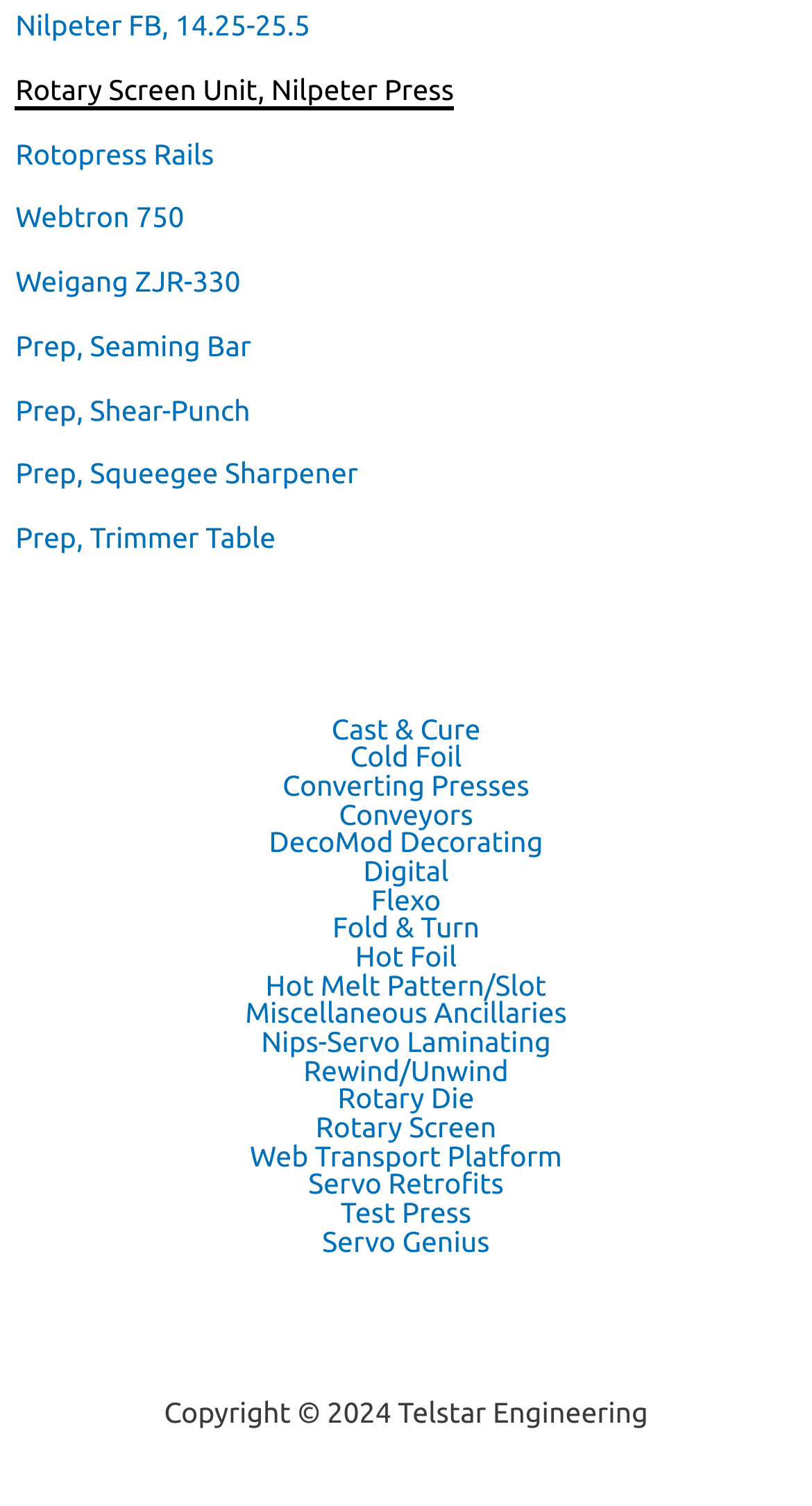How many links are in the site navigation?
From the screenshot, supply a one-word or short-phrase answer.

24